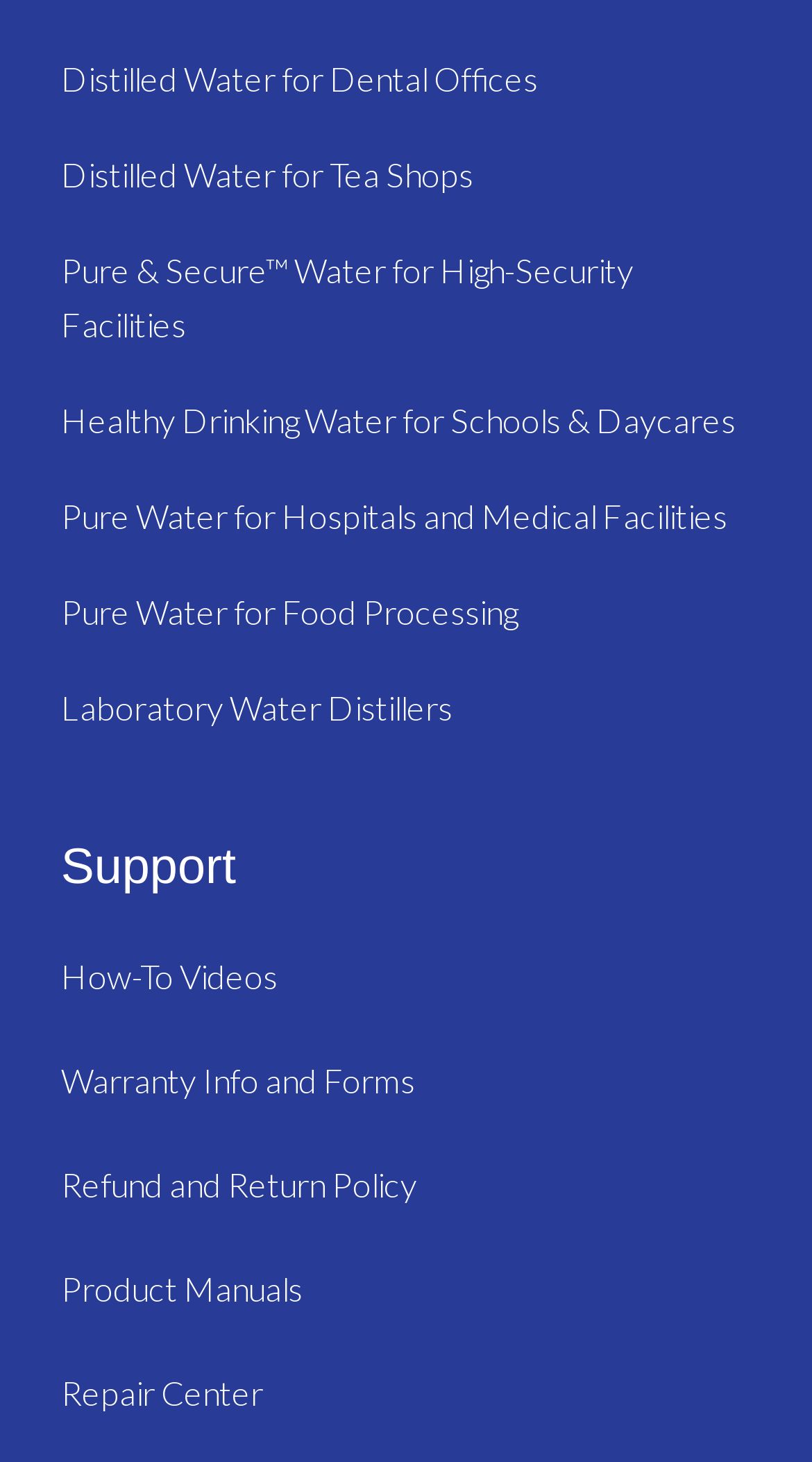Using the information in the image, give a comprehensive answer to the question: 
What is the purpose of the 'Laboratory Water Distillers'?

The link 'Laboratory Water Distillers' suggests that these distillers are designed for use in laboratory settings, implying that they are used to produce high-purity water for scientific research or experimentation purposes.